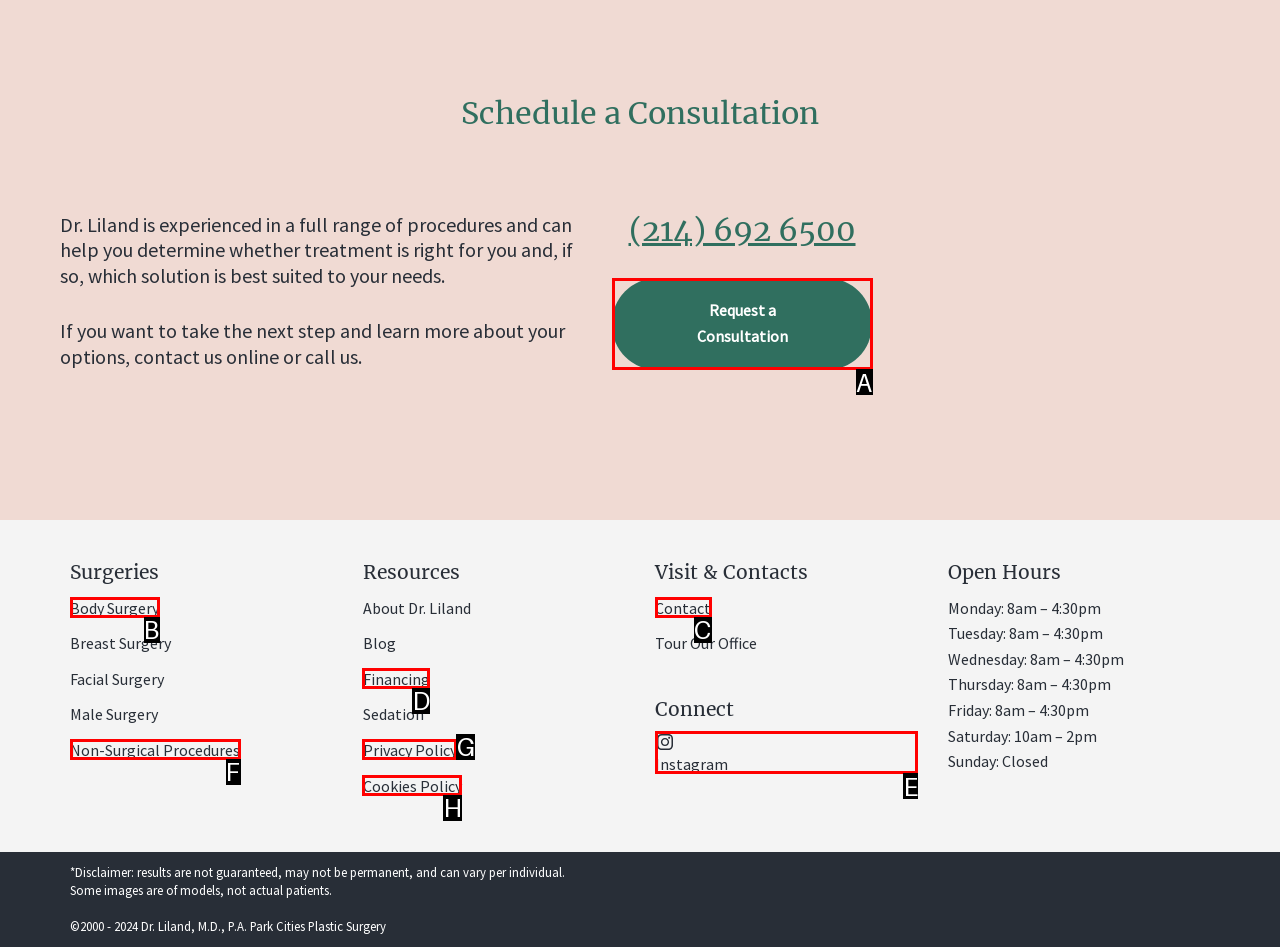From the choices given, find the HTML element that matches this description: Instagram. Answer with the letter of the selected option directly.

E